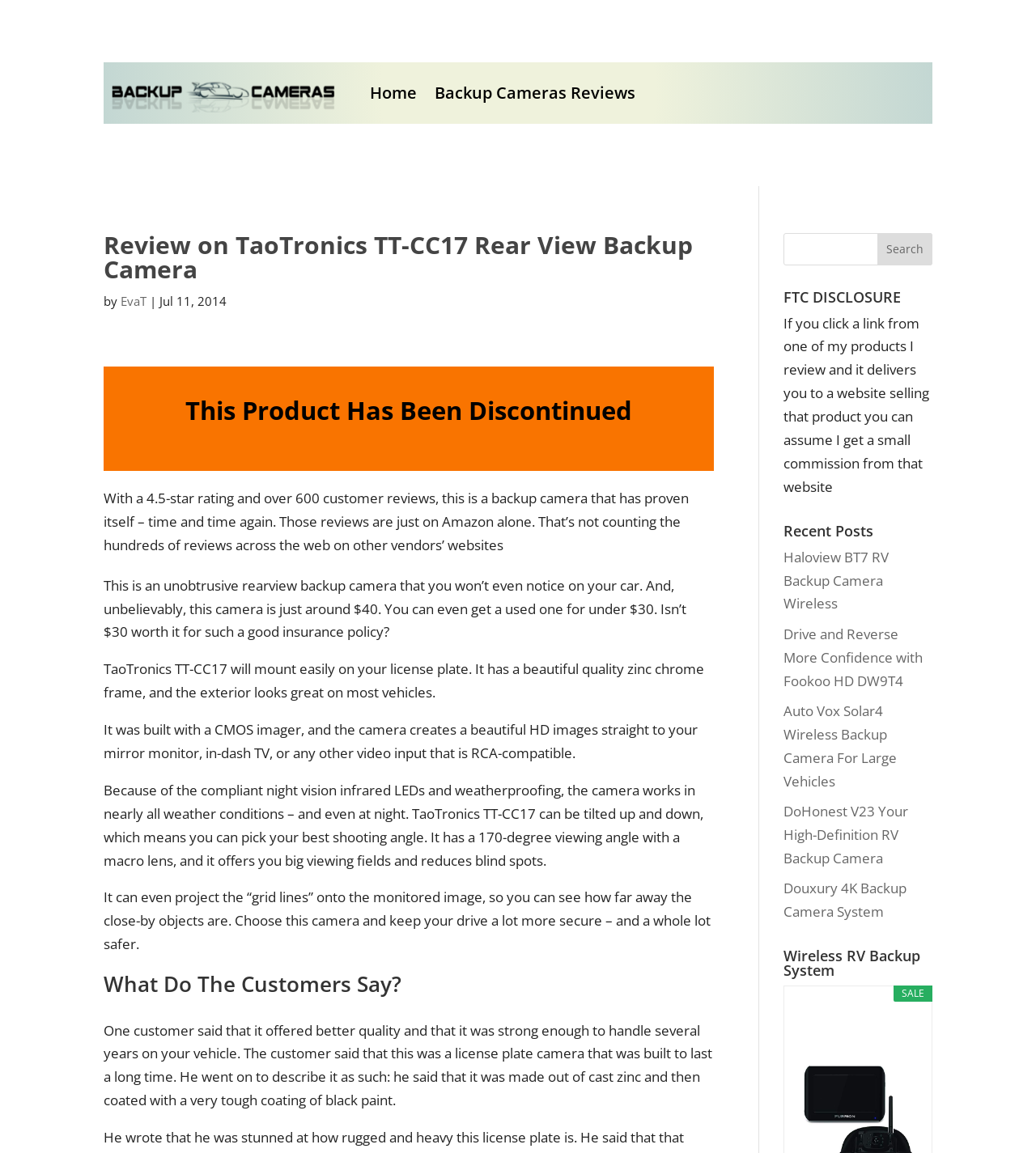Find the bounding box coordinates for the element described here: "Douxury 4K Backup Camera System".

[0.756, 0.762, 0.875, 0.799]